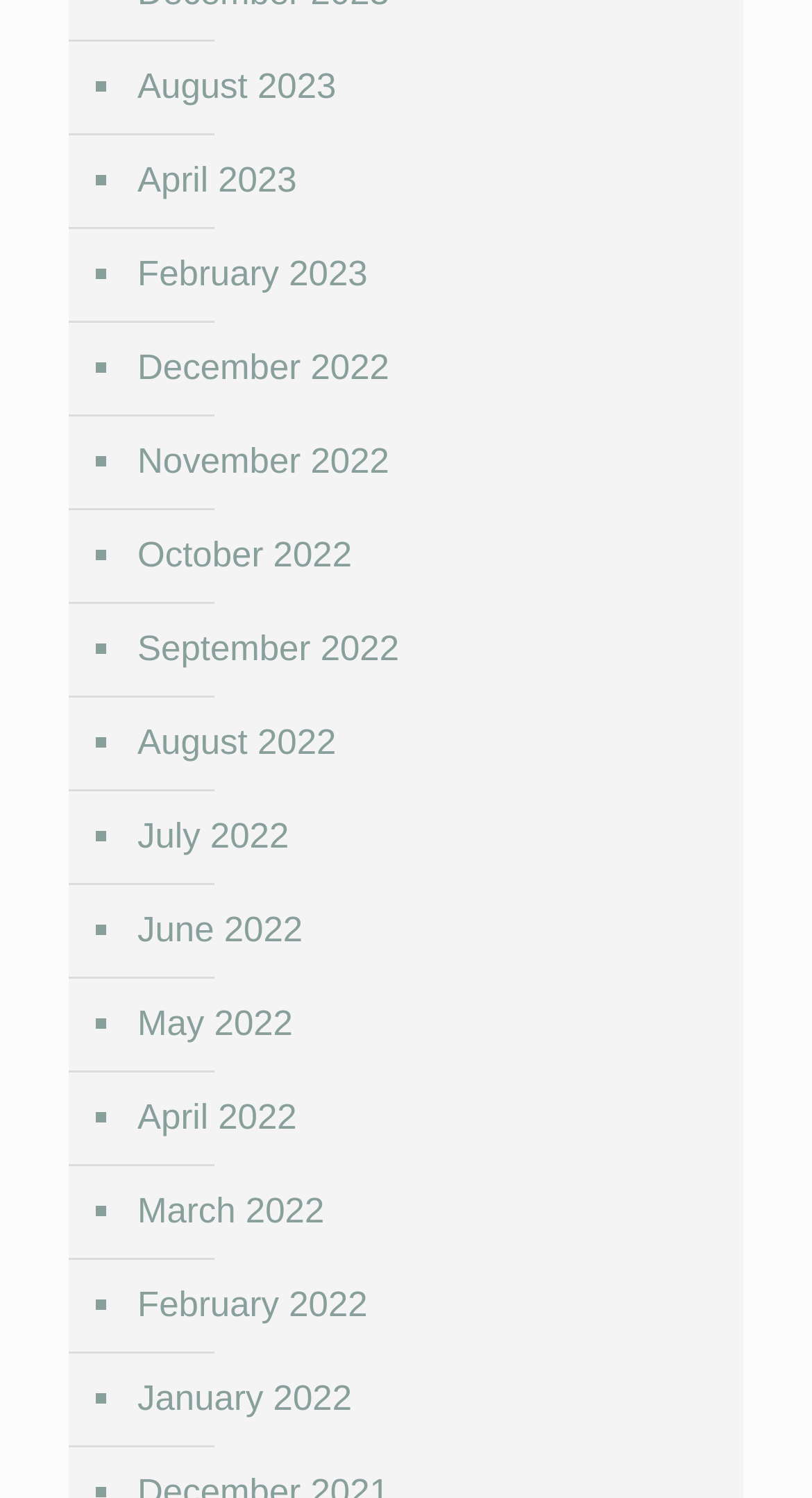Analyze the image and answer the question with as much detail as possible: 
Are the months listed in chronological order?

I examined the list of links and found that the months are listed in chronological order, from most recent to earliest.